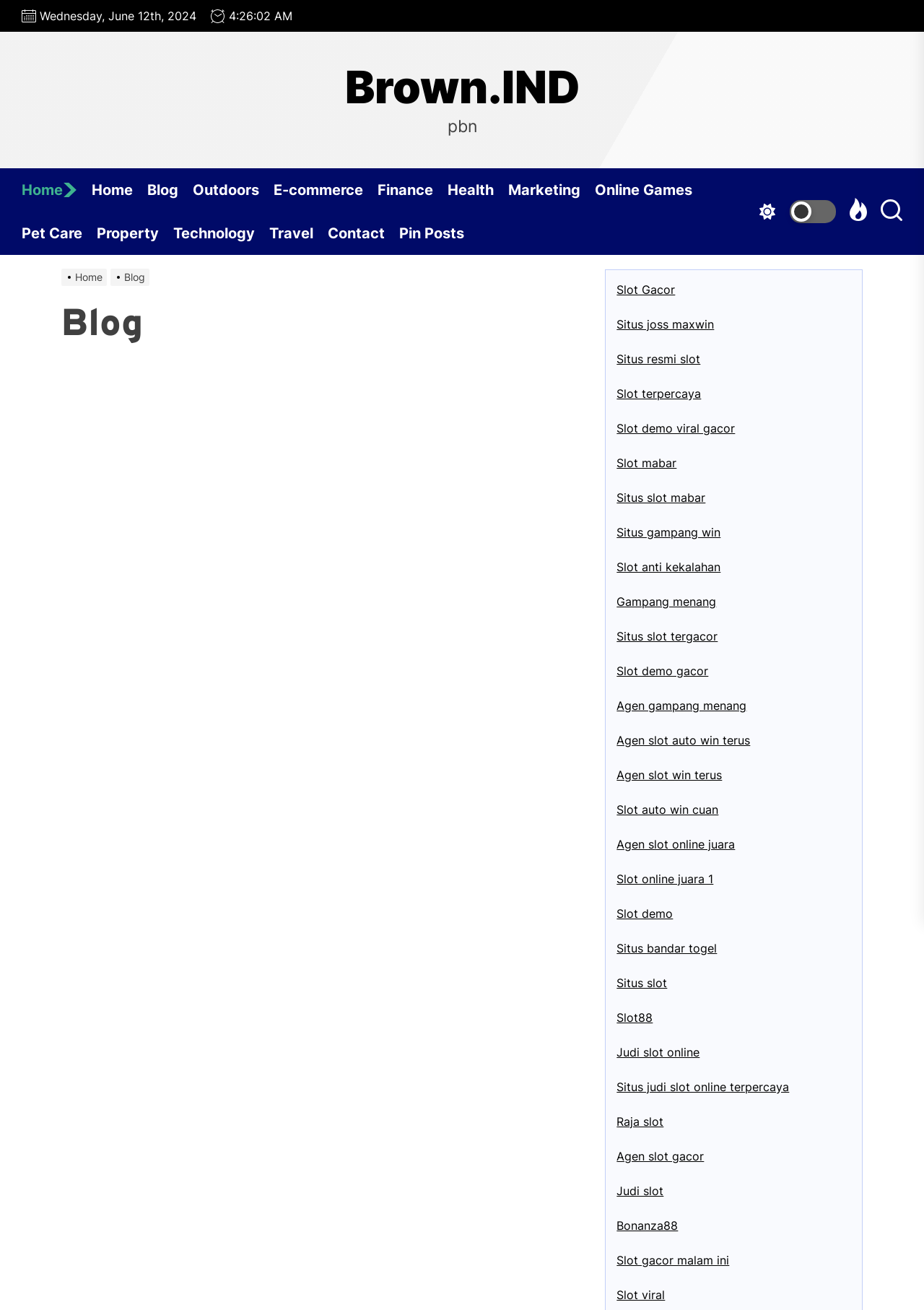Use a single word or phrase to answer the following:
What type of content is featured on this blog?

Slot games and online gambling